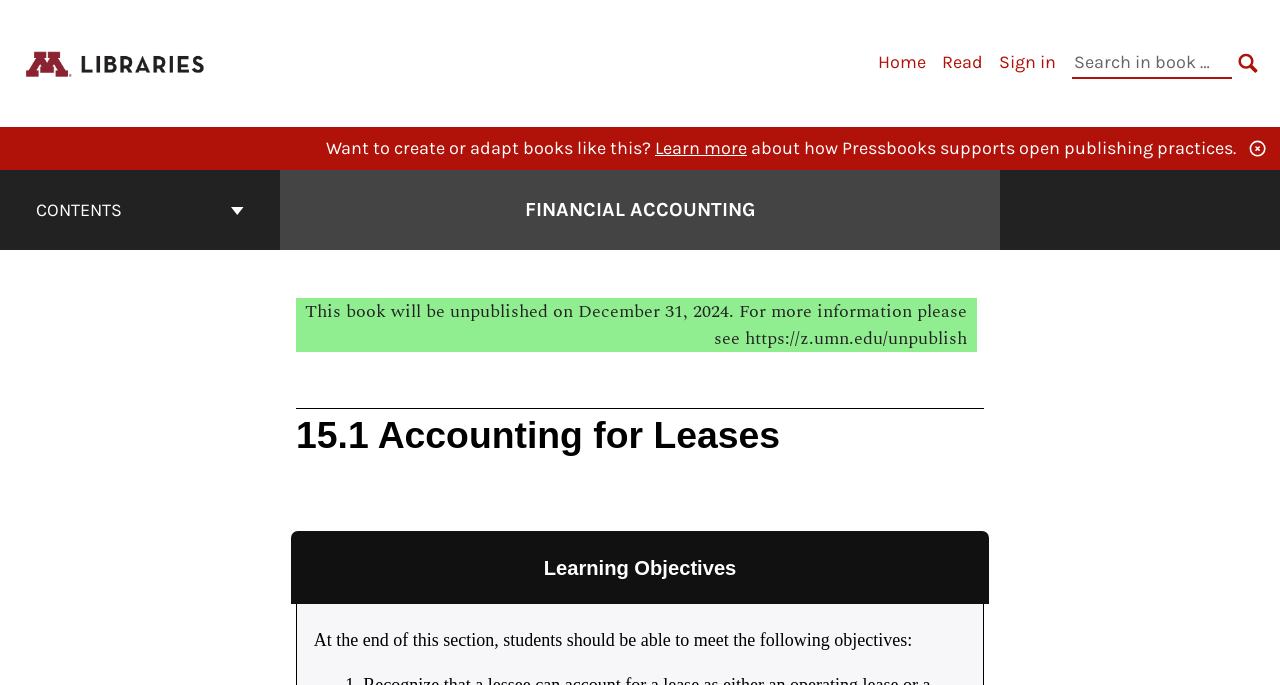What is the name of the publishing platform? Please answer the question using a single word or phrase based on the image.

M Libraries Publishing